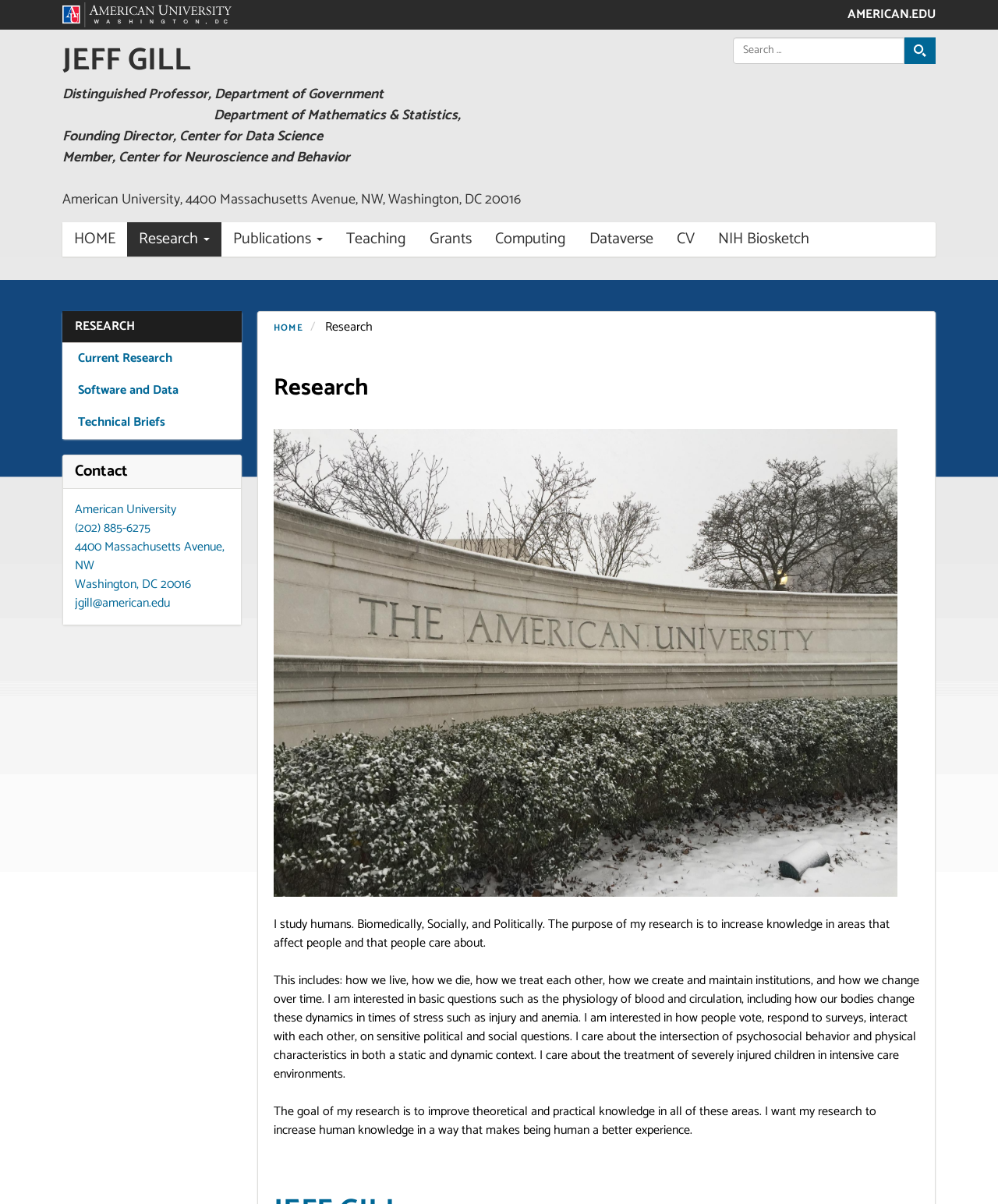Could you determine the bounding box coordinates of the clickable element to complete the instruction: "View current research"? Provide the coordinates as four float numbers between 0 and 1, i.e., [left, top, right, bottom].

[0.062, 0.285, 0.242, 0.311]